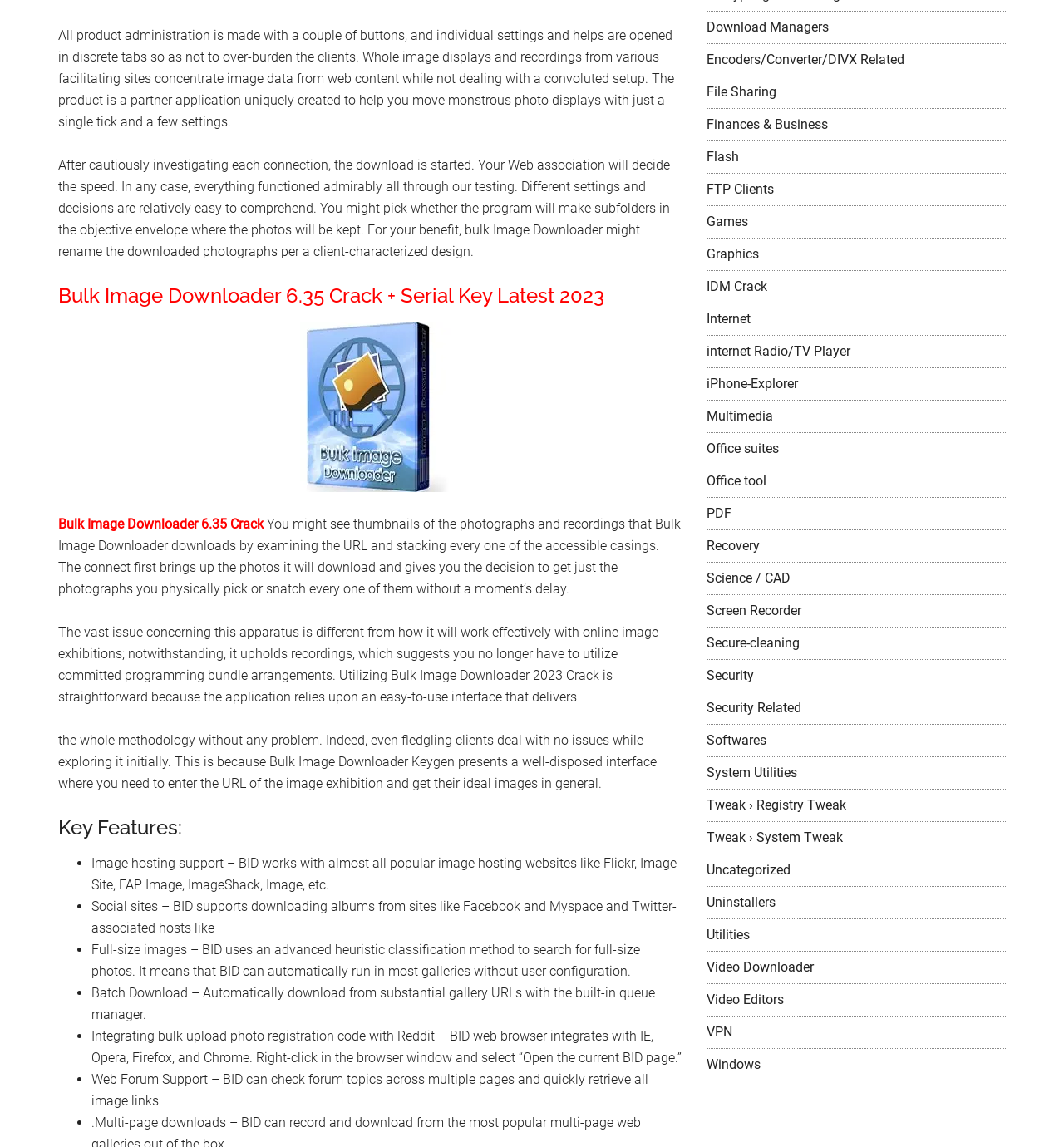Answer the question using only one word or a concise phrase: What is the purpose of the 'Open the current BID page' feature?

To integrate with web browsers